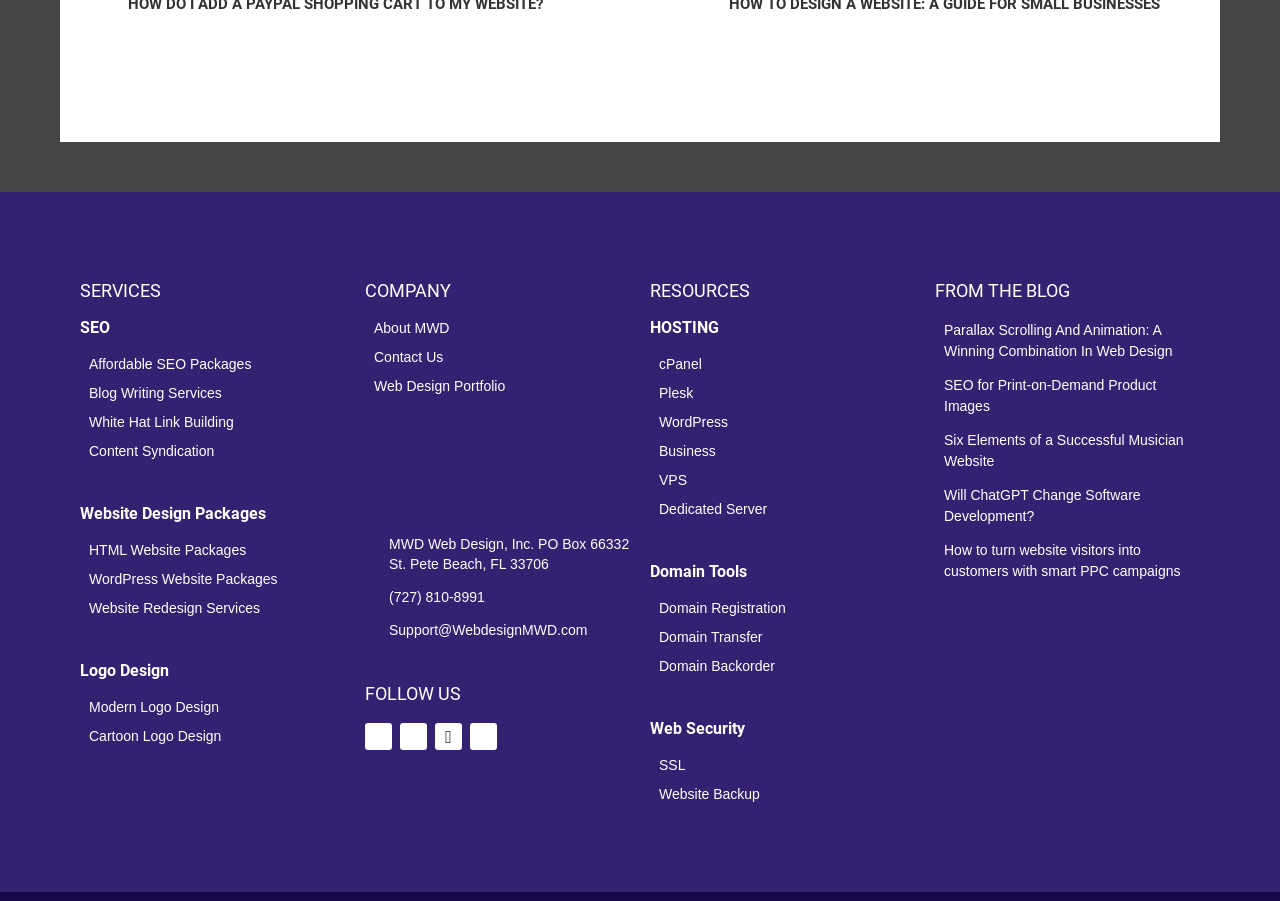Please identify the bounding box coordinates of the area that needs to be clicked to fulfill the following instruction: "Click on 'Affordable SEO Packages'."

[0.062, 0.395, 0.27, 0.413]